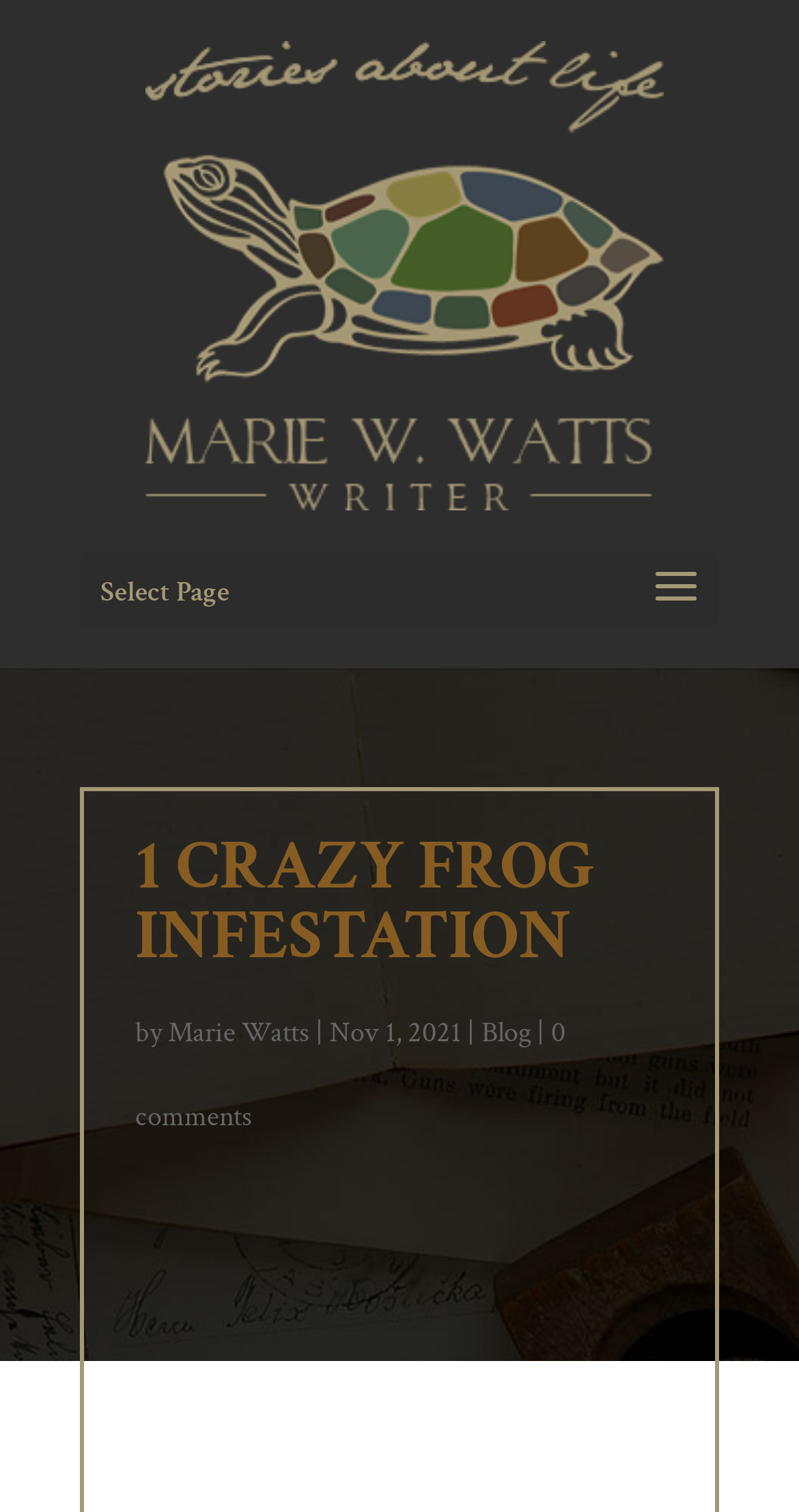What is the headline of the webpage?

1 CRAZY FROG INFESTATION